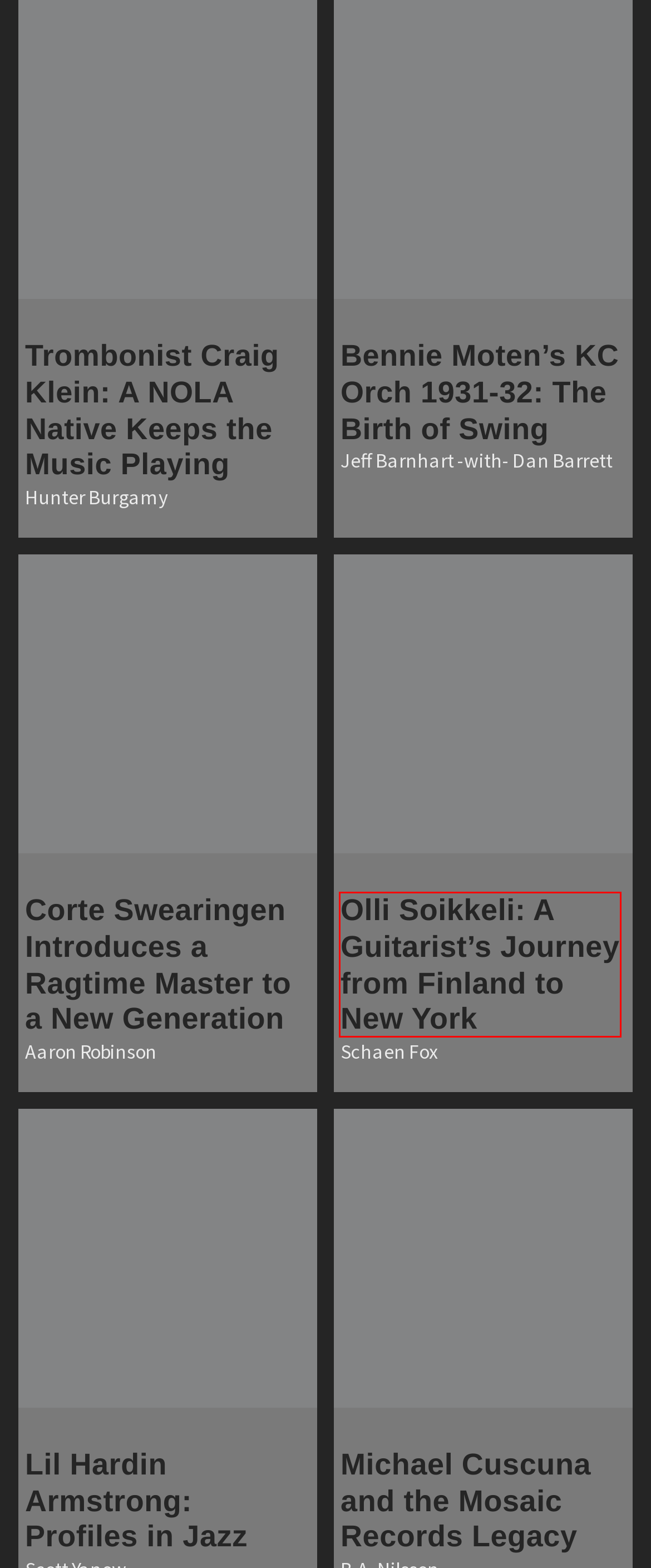You are looking at a screenshot of a webpage with a red bounding box around an element. Determine the best matching webpage description for the new webpage resulting from clicking the element in the red bounding box. Here are the descriptions:
A. Scott Yanow - The Syncopated Times
B. Nauck's Vintage Records
C. Olli Soikkeli: A Guitarist’s Journey from Finland to New York - The Syncopated Times
D. Home | Central PA Ragtime Festival
E. Trombonist Craig Klein: A NOLA Native Keeps the Music Playing - The Syncopated Times
F. Amber Rachelle & The Sweet Potatoes • Two Sweet - The Syncopated Times
G. Corte Swearingen Introduces a Ragtime Master to a New Generation - The Syncopated Times
H. The 20 Essential Louis Armstrong Recordings - The Syncopated Times

C